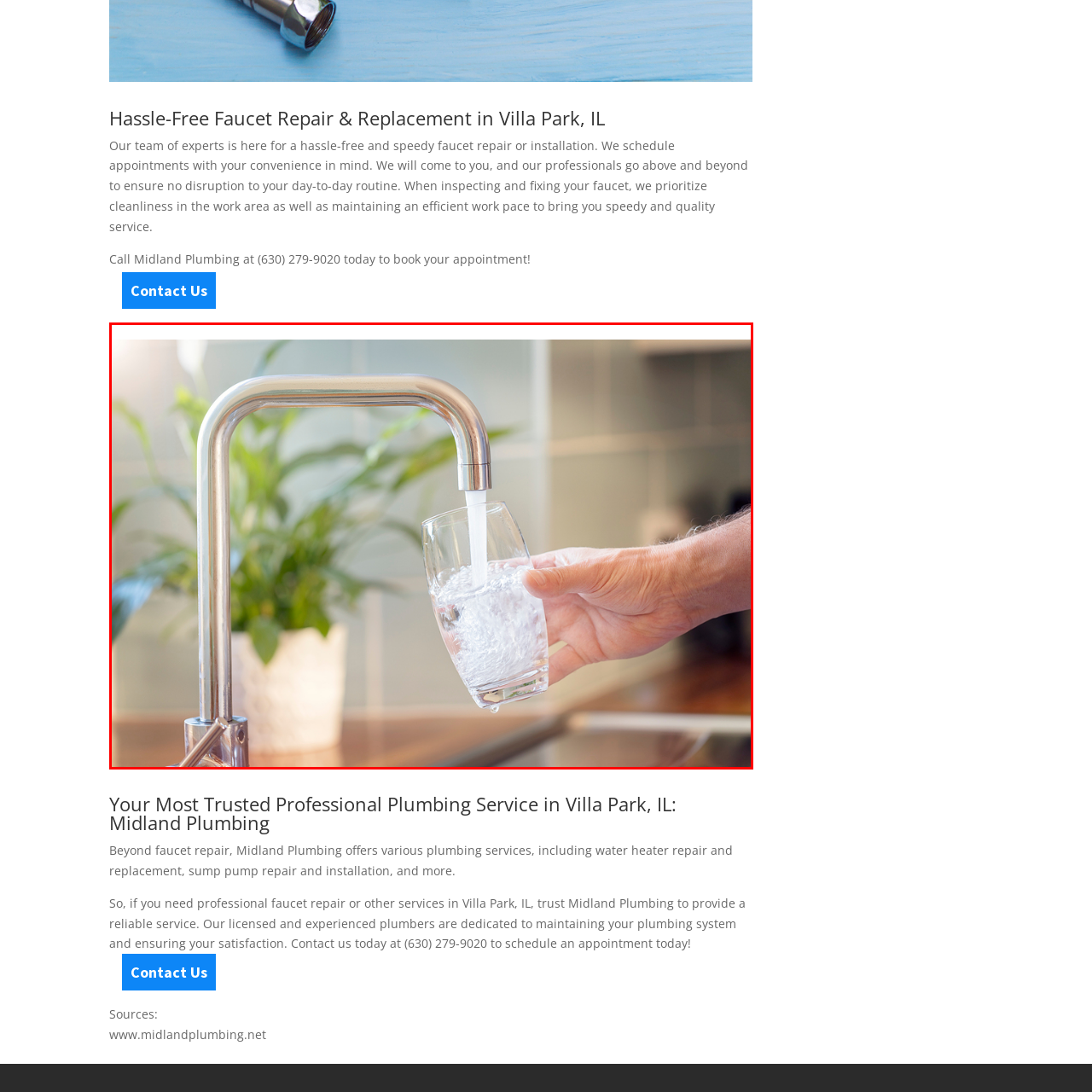Give a detailed account of the scene depicted in the image inside the red rectangle.

This image features a modern kitchen scene showcasing a sleek faucet in action, filling a clear glass with flowing water. The hand grasping the glass is positioned precisely under the tap, highlighting the ease of access for hydration. In the background, lush green plants and a soft color palette of tiles contribute to a fresh, bright ambiance. This visual effectively conveys the promise of hassle-free faucet repair and installation services, emphasizing the importance of efficient plumbing solutions in everyday life, as noted by Midland Plumbing in Villa Park, IL.